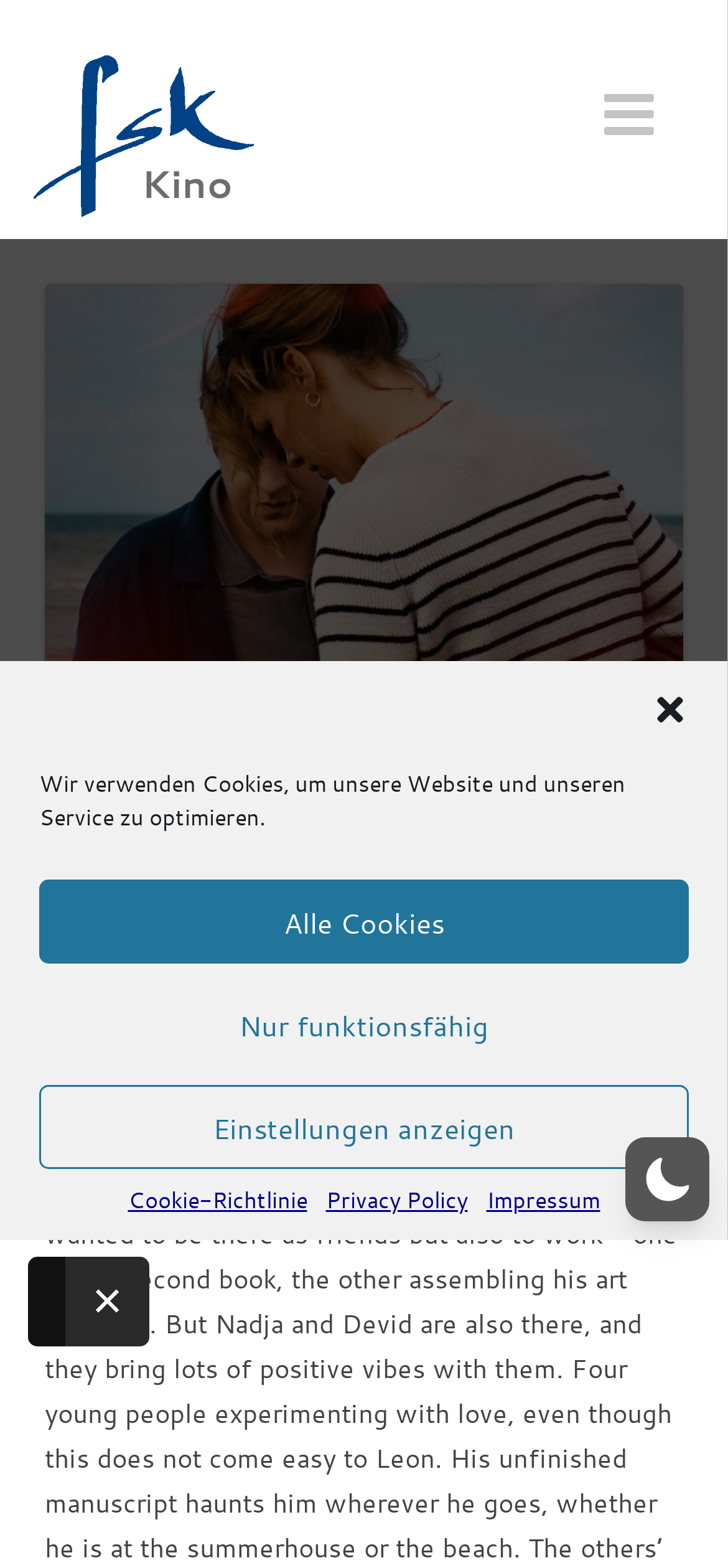Could you find the bounding box coordinates of the clickable area to complete this instruction: "check tickets and termine"?

[0.48, 0.66, 0.785, 0.683]